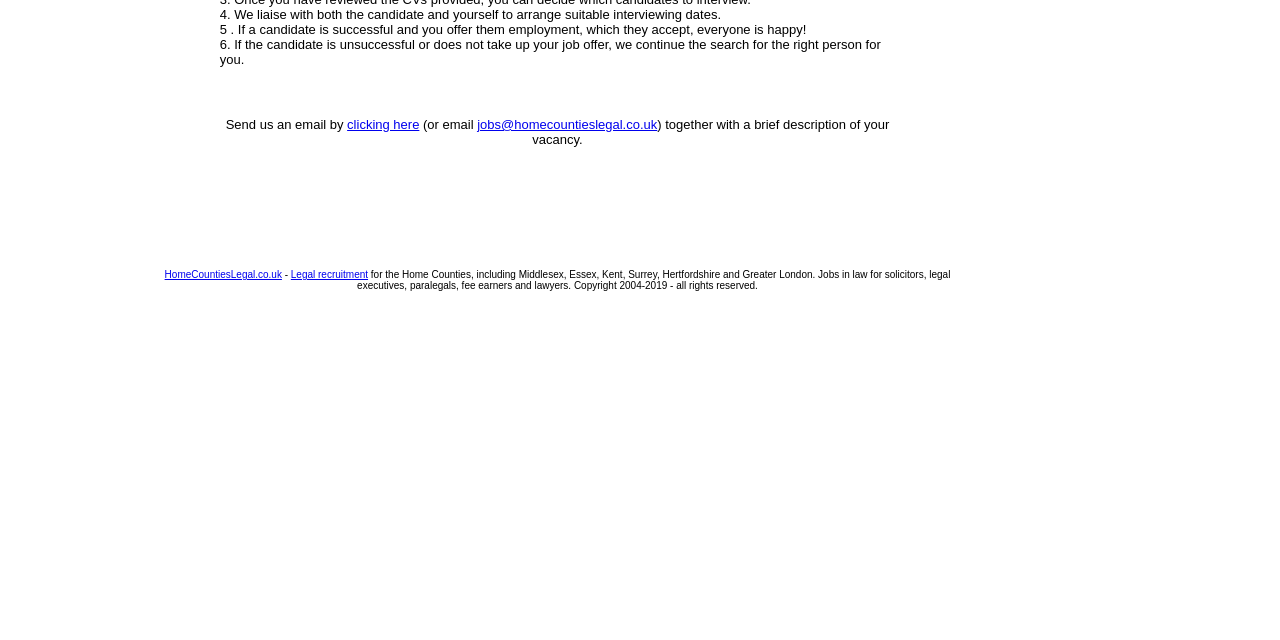Locate the bounding box of the UI element described by: "clicking here" in the given webpage screenshot.

[0.271, 0.183, 0.328, 0.206]